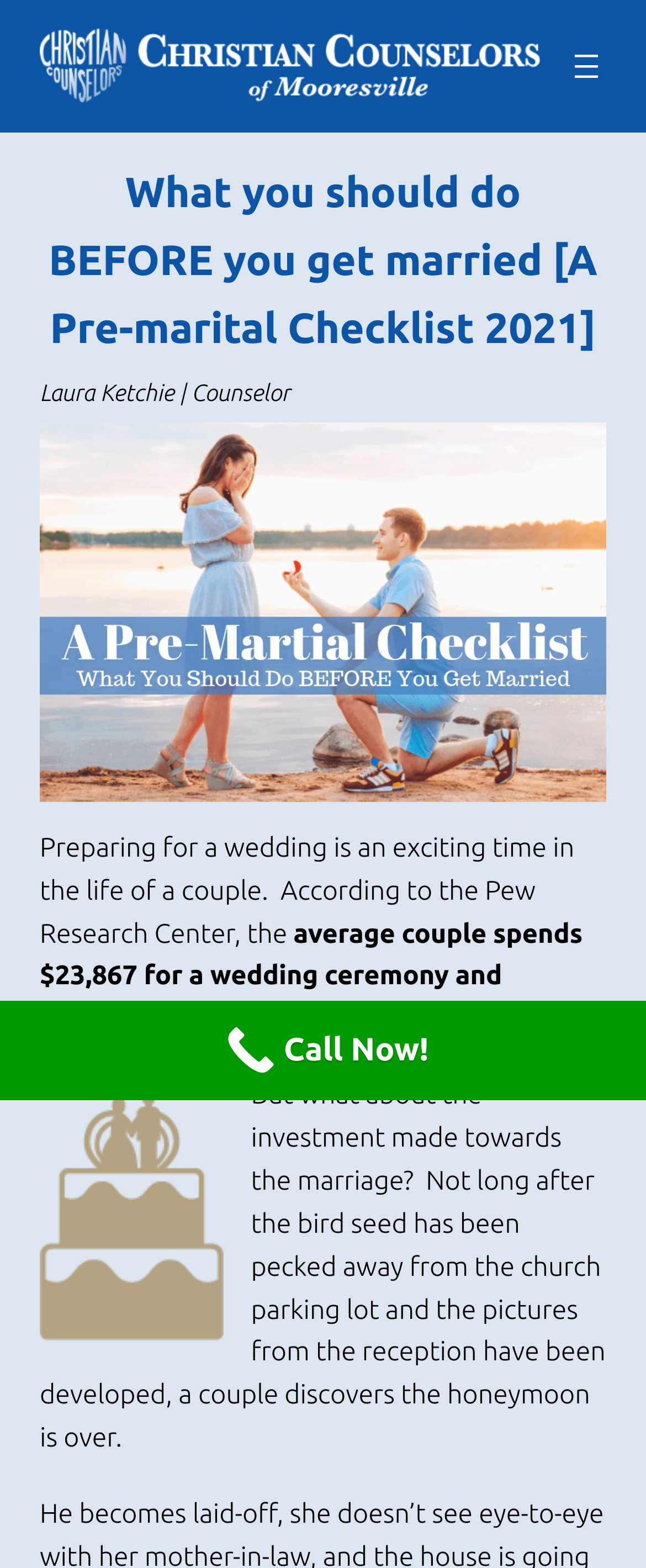Identify the bounding box coordinates for the UI element mentioned here: "Call Now!". Provide the coordinates as four float values between 0 and 1, i.e., [left, top, right, bottom].

[0.0, 0.638, 1.0, 0.702]